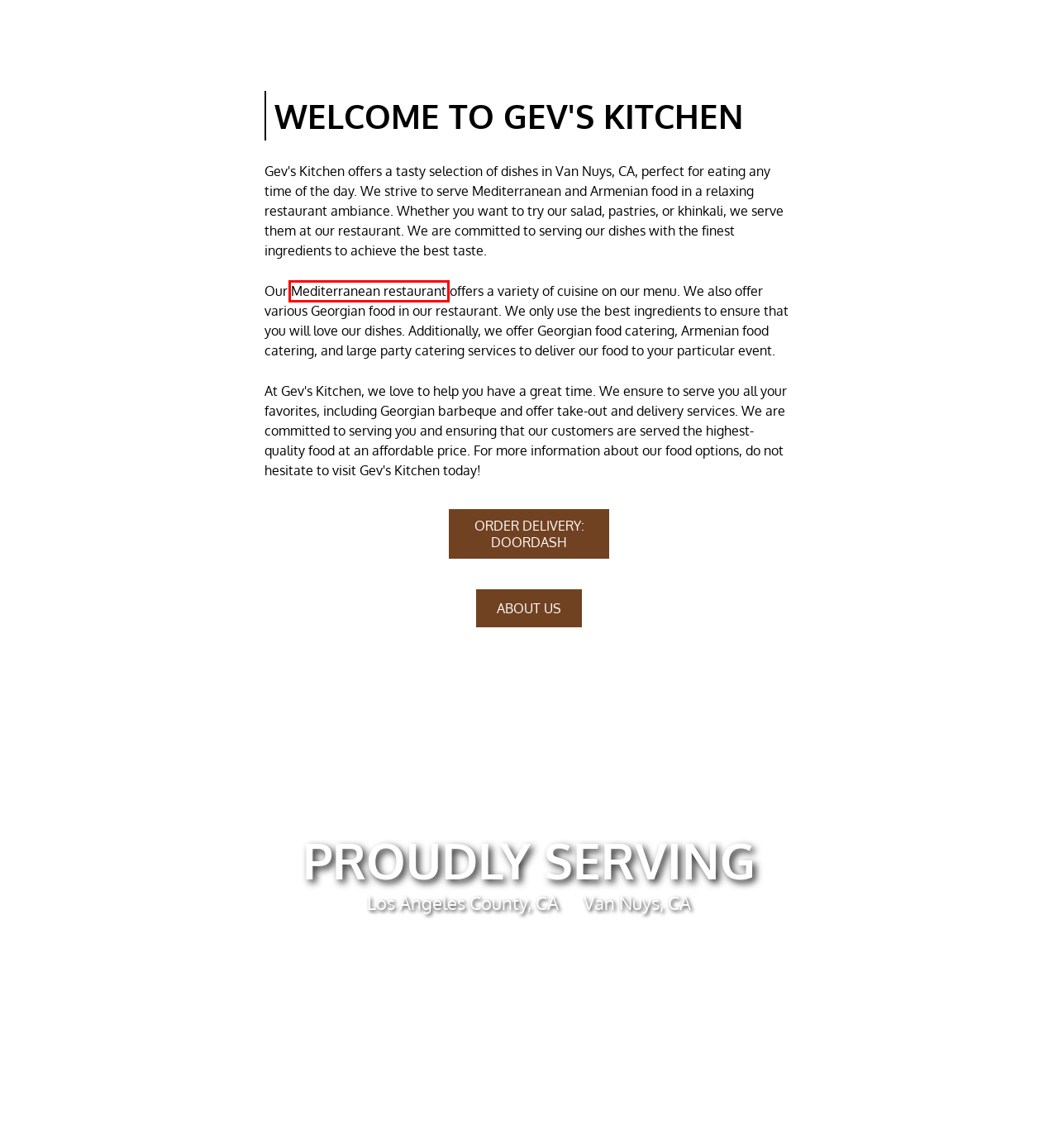You are provided with a screenshot of a webpage highlighting a UI element with a red bounding box. Choose the most suitable webpage description that matches the new page after clicking the element in the bounding box. Here are the candidates:
A. Accessibility Statement - Gev's Kitchen
B. Gev's Kitchen Offers Georgian Food Catering in Van Nuys, CA 91405
C. Gev's Kitchen Serves Armenian Food in Van Nuys, CA 91405
D. Gev's Kitchen Serves Georgian Food in Van Nuys, CA 91405
E. Gev's Kitchen Offers Large Party Catering in Van Nuys, CA 91405
F. Gev's Kitchen Serves Khinkali in Van Nuys, CA 91405
G. Gev's Kitchen Serves Georgian Barbeque in Van Nuys, CA 91405
H. Gev's Kitchen Serves Pastries in Van Nuys, CA 91405

G